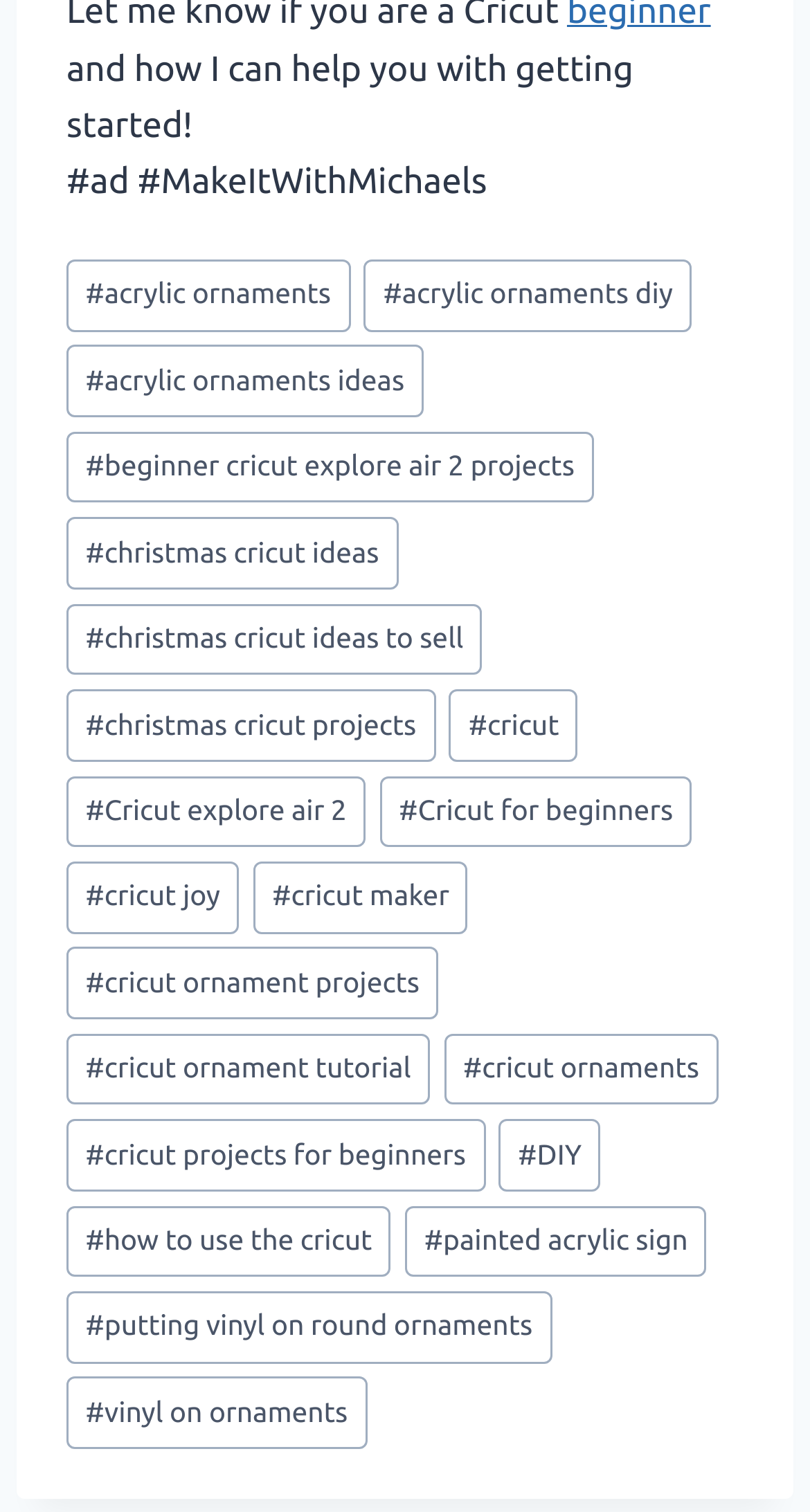Give a one-word or one-phrase response to the question: 
What is the first link in the footer section?

#acrylic ornaments